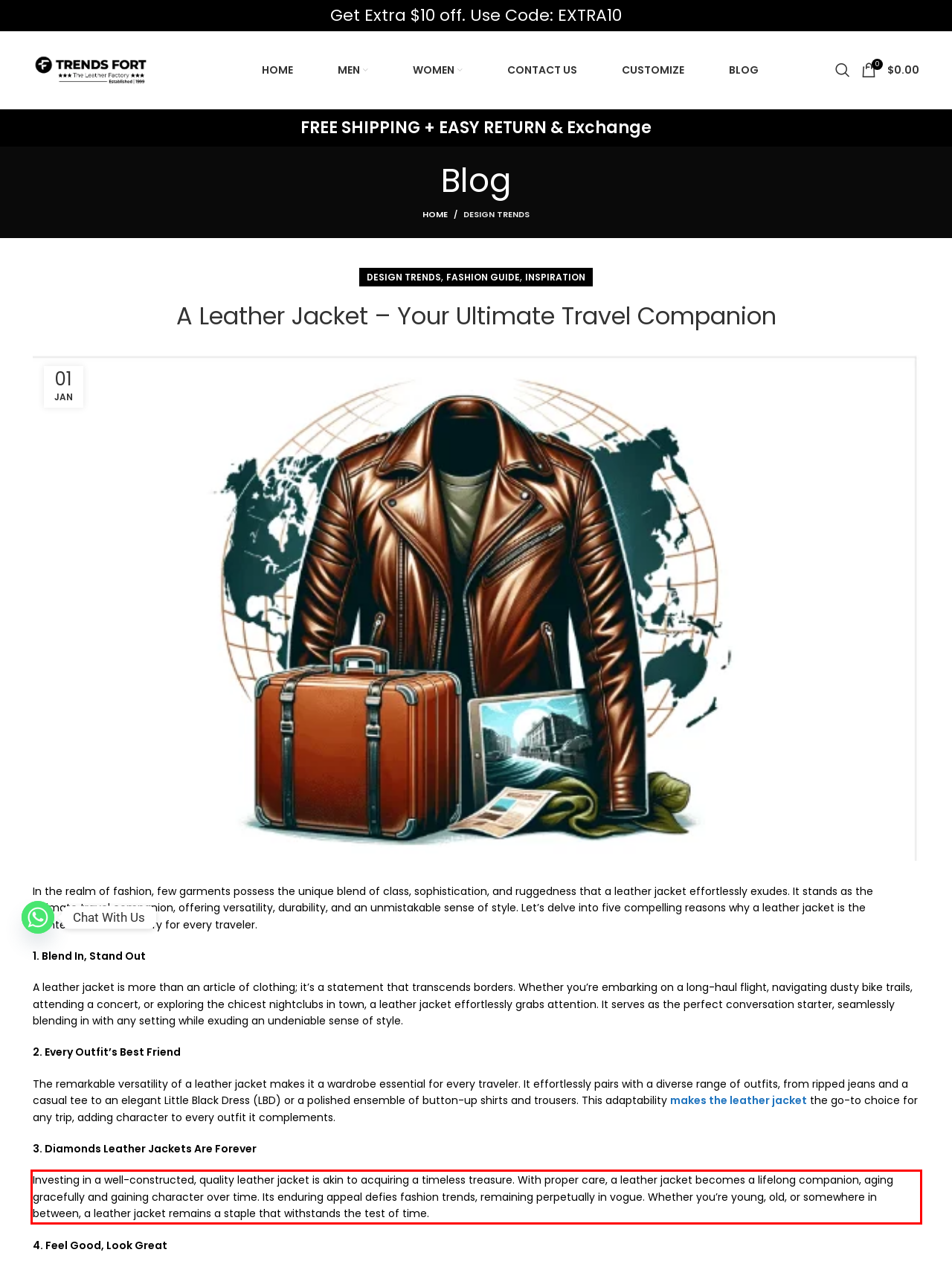Examine the screenshot of the webpage, locate the red bounding box, and perform OCR to extract the text contained within it.

Investing in a well-constructed, quality leather jacket is akin to acquiring a timeless treasure. With proper care, a leather jacket becomes a lifelong companion, aging gracefully and gaining character over time. Its enduring appeal defies fashion trends, remaining perpetually in vogue. Whether you’re young, old, or somewhere in between, a leather jacket remains a staple that withstands the test of time.